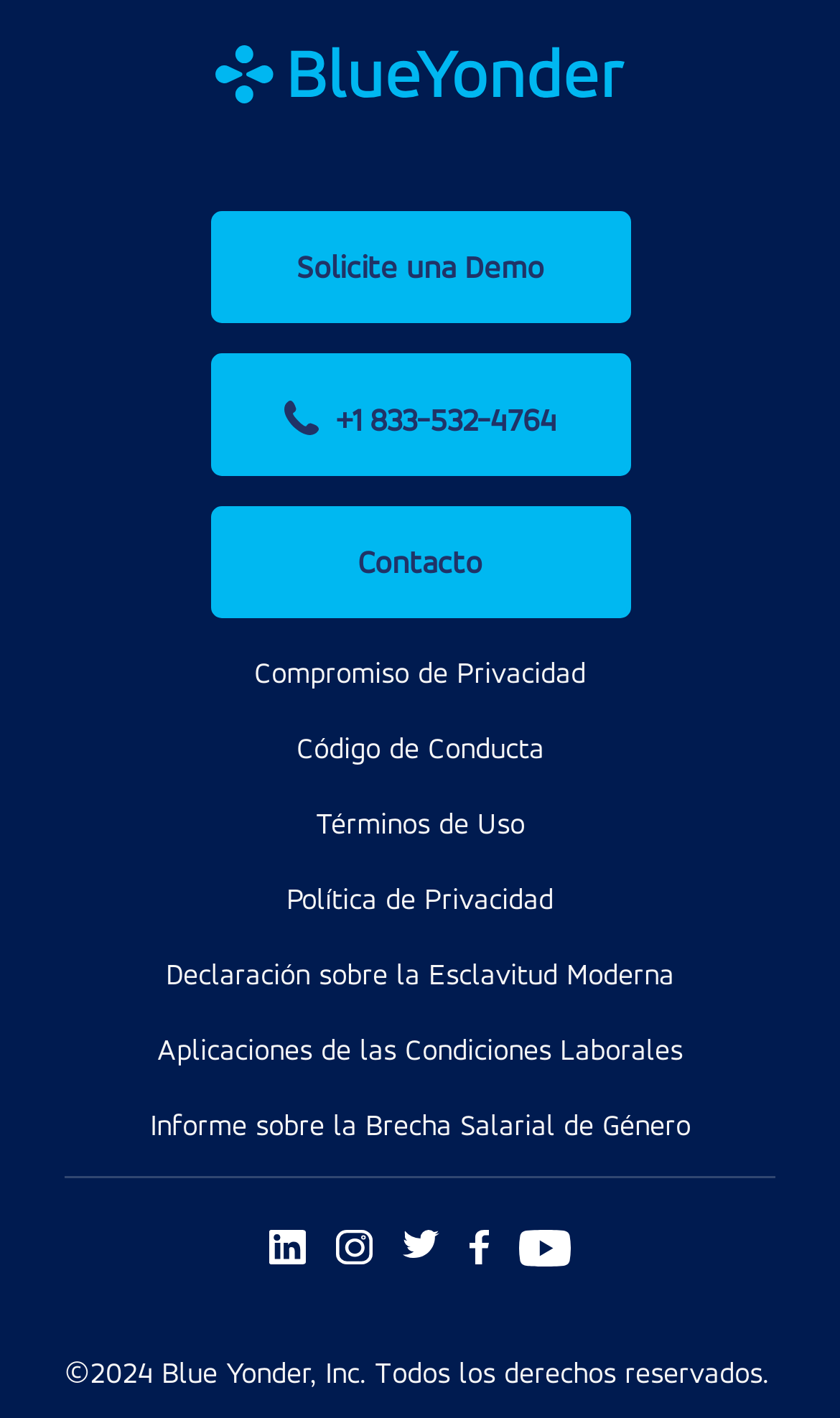What is the copyright year?
Identify the answer in the screenshot and reply with a single word or phrase.

2024